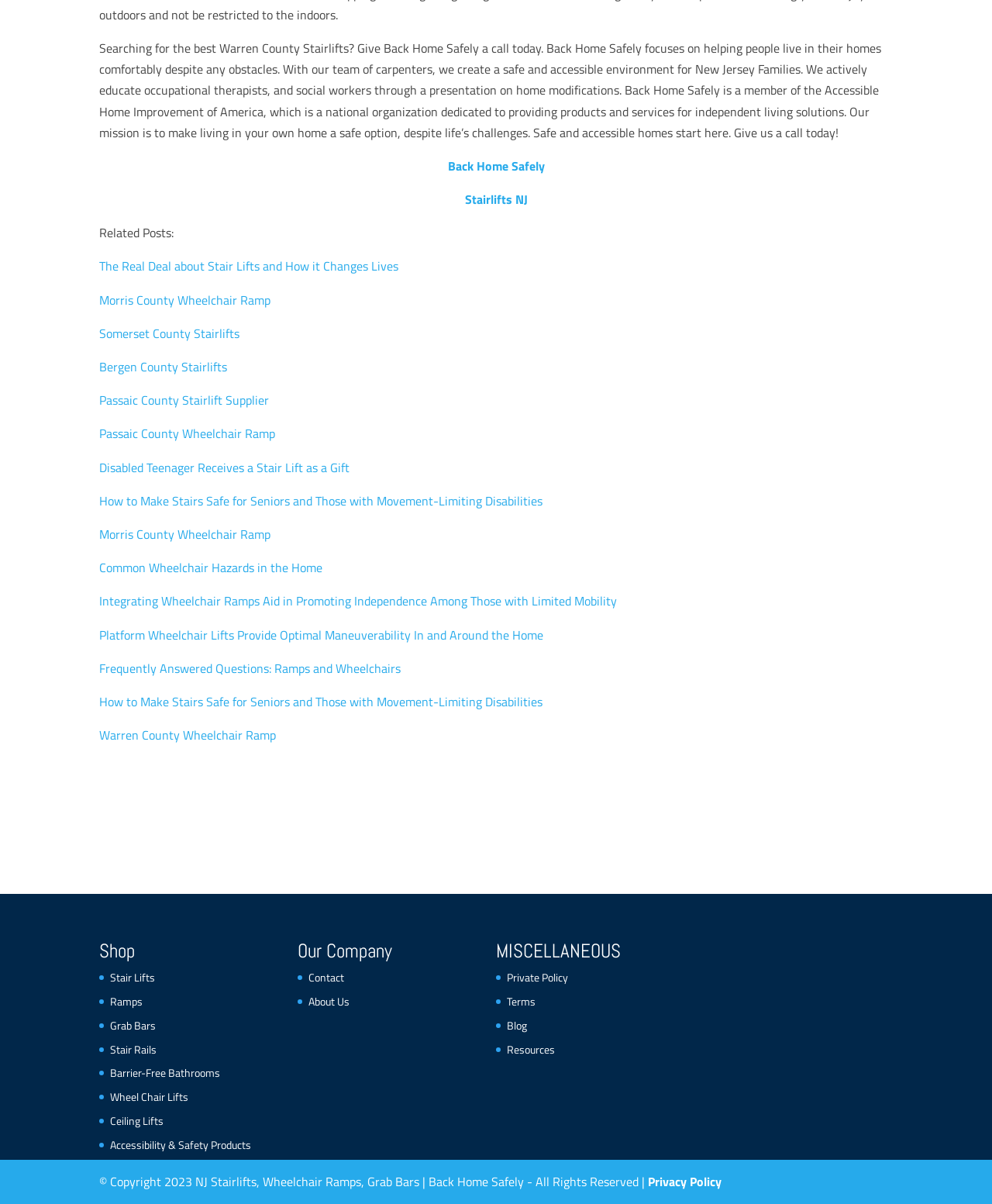Determine the bounding box coordinates for the region that must be clicked to execute the following instruction: "Explore the 'Shop' section".

[0.1, 0.782, 0.253, 0.804]